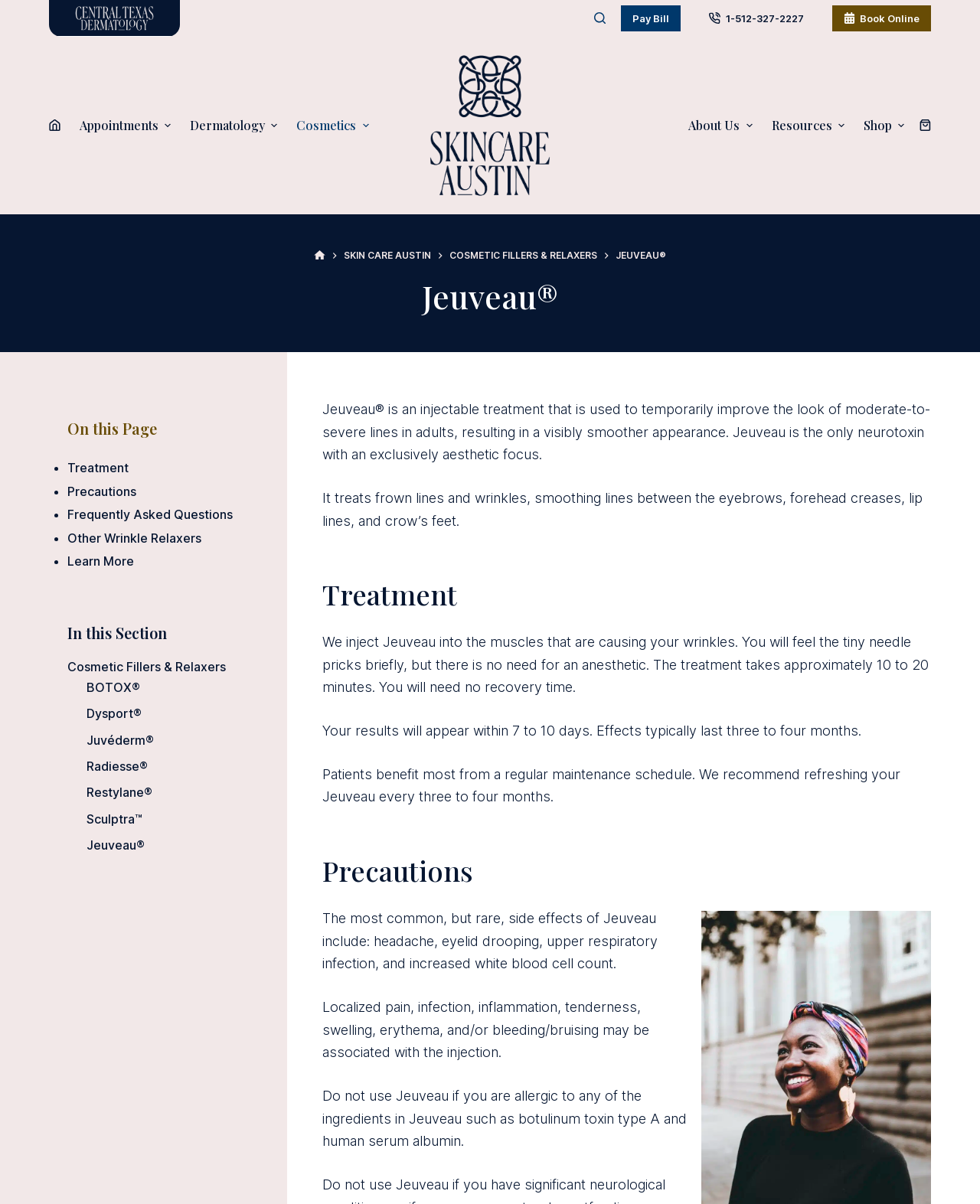Please determine the bounding box coordinates of the section I need to click to accomplish this instruction: "Go to the 'Appointments' page".

[0.071, 0.031, 0.184, 0.178]